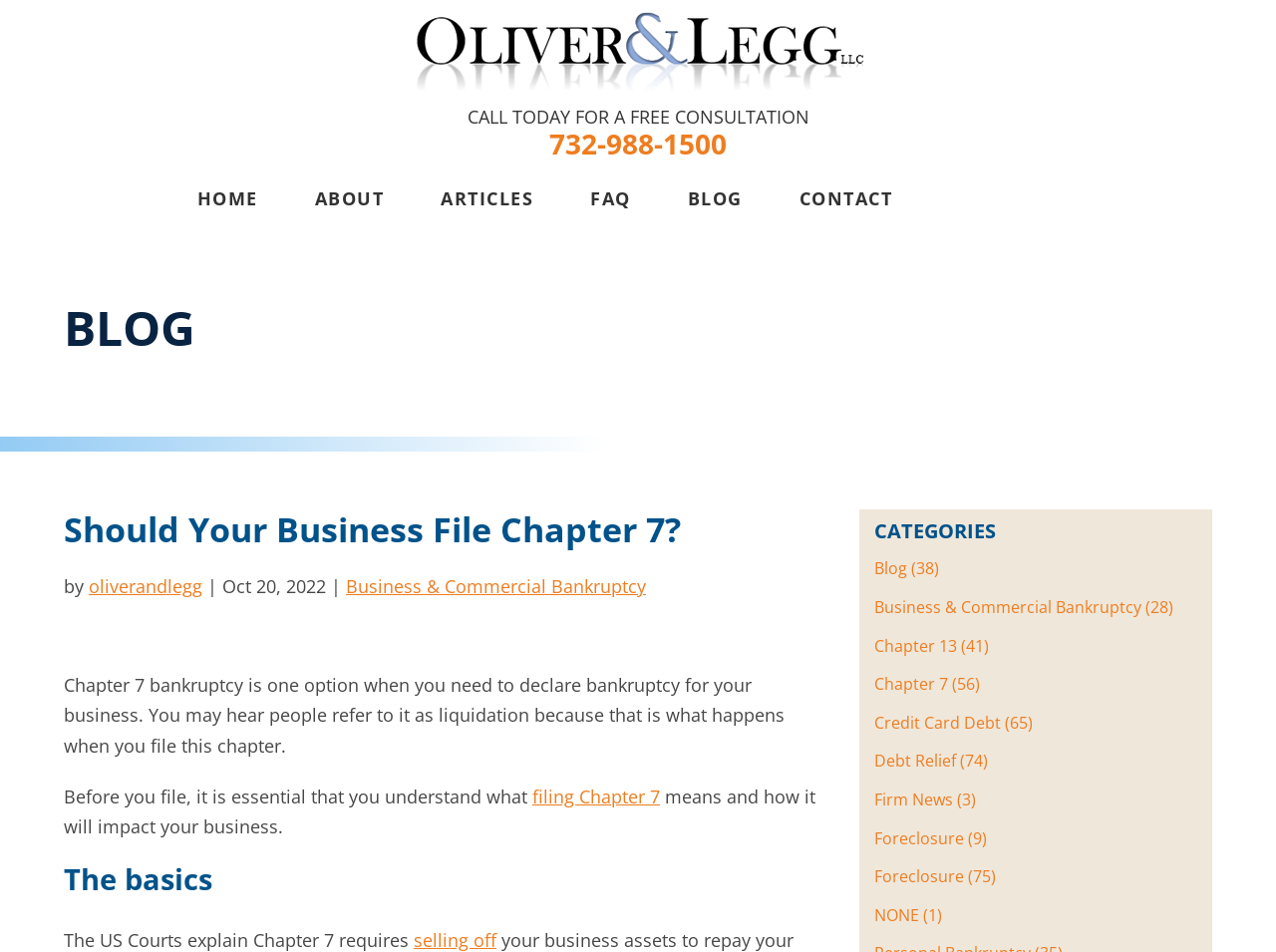What is the topic of the blog post?
Identify the answer in the screenshot and reply with a single word or phrase.

Chapter 7 bankruptcy